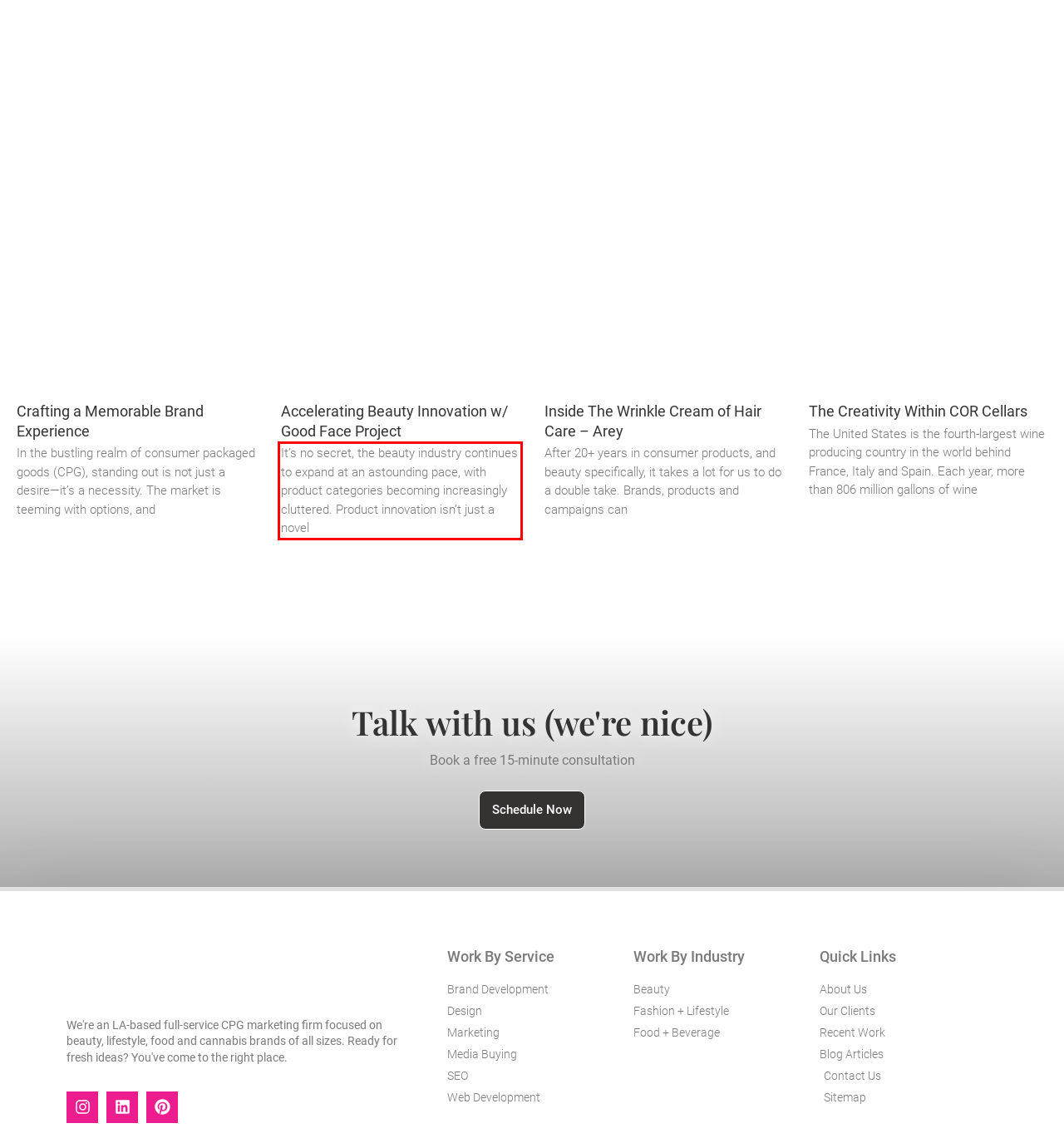Please look at the webpage screenshot and extract the text enclosed by the red bounding box.

It’s no secret, the beauty industry continues to expand at an astounding pace, with product categories becoming increasingly cluttered. Product innovation isn’t just a novel